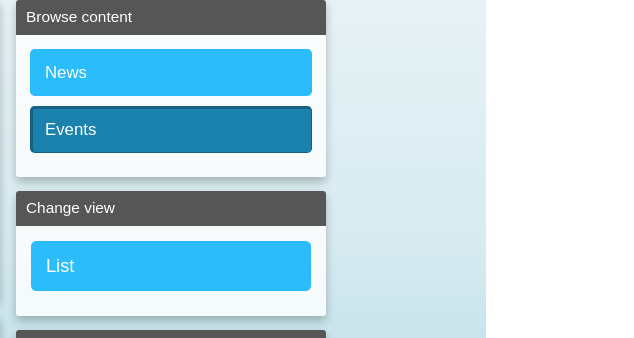Offer a thorough description of the image.

The image features a user interface element from the "Synenergene" website, providing navigation options for users. It showcases two prominent buttons labeled "News" and "Events," allowing users to easily access information related to both categories. The "Events" button is highlighted in a darker blue shade, indicating it is the currently selected option, while the "News" button is displayed in a lighter blue. Below this, there is an additional section titled "Change view," with a button labeled "List," also rendered in blue, facilitating a change in how content is viewed. The backdrop features a gradient of soft colors, enhancing the visual appeal of the interface and making navigation intuitive for users seeking specific content.